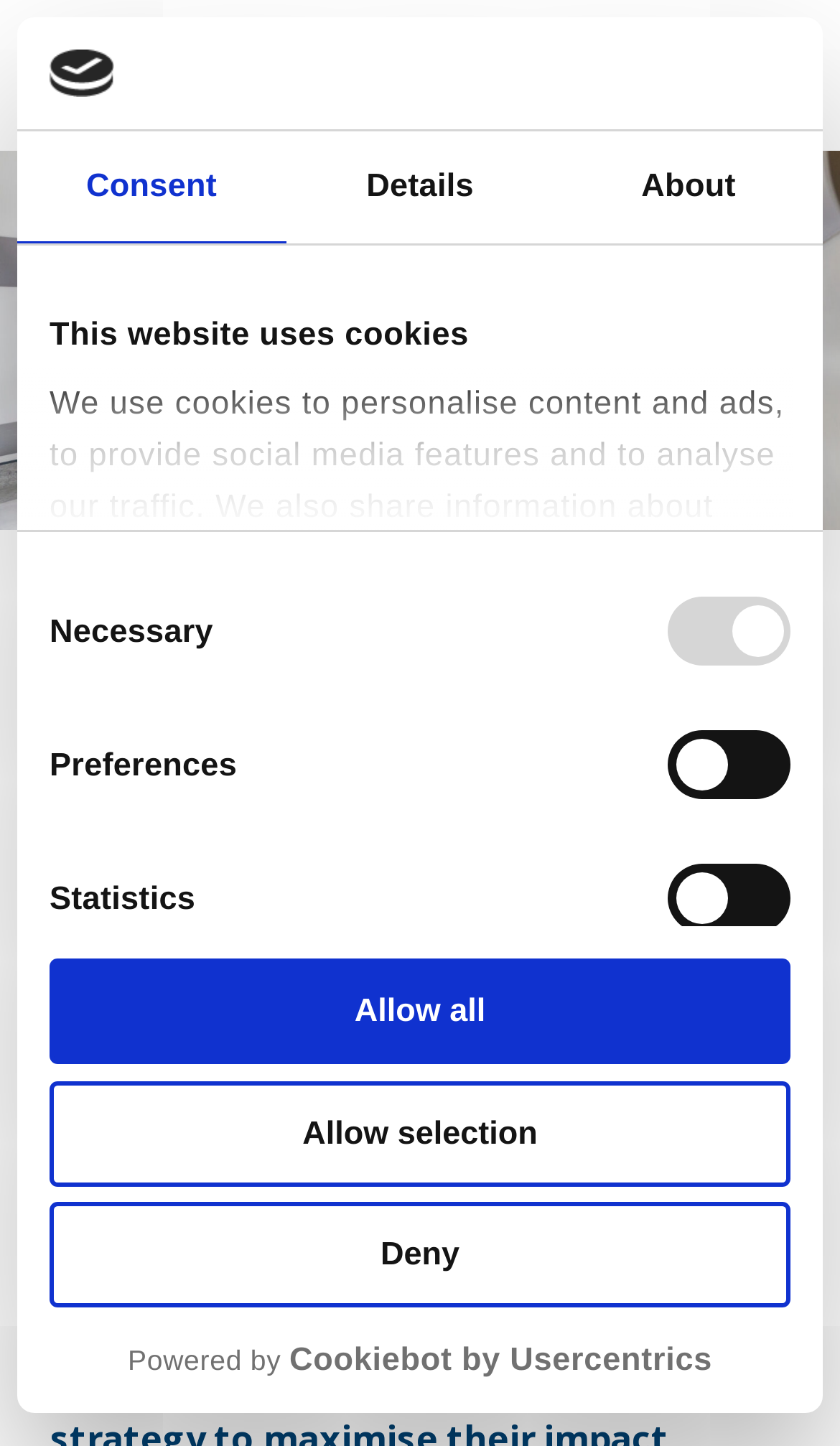Based on the image, please respond to the question with as much detail as possible:
What sector does Eden McCallum operate in?

I found the answer by looking at the static text element 'Sector:' and the corresponding link elements 'Pharma & Healthcare' and 'Public & Social Sector' which are located below the heading 'Far-reaching strategy for a healthcare NGO'.